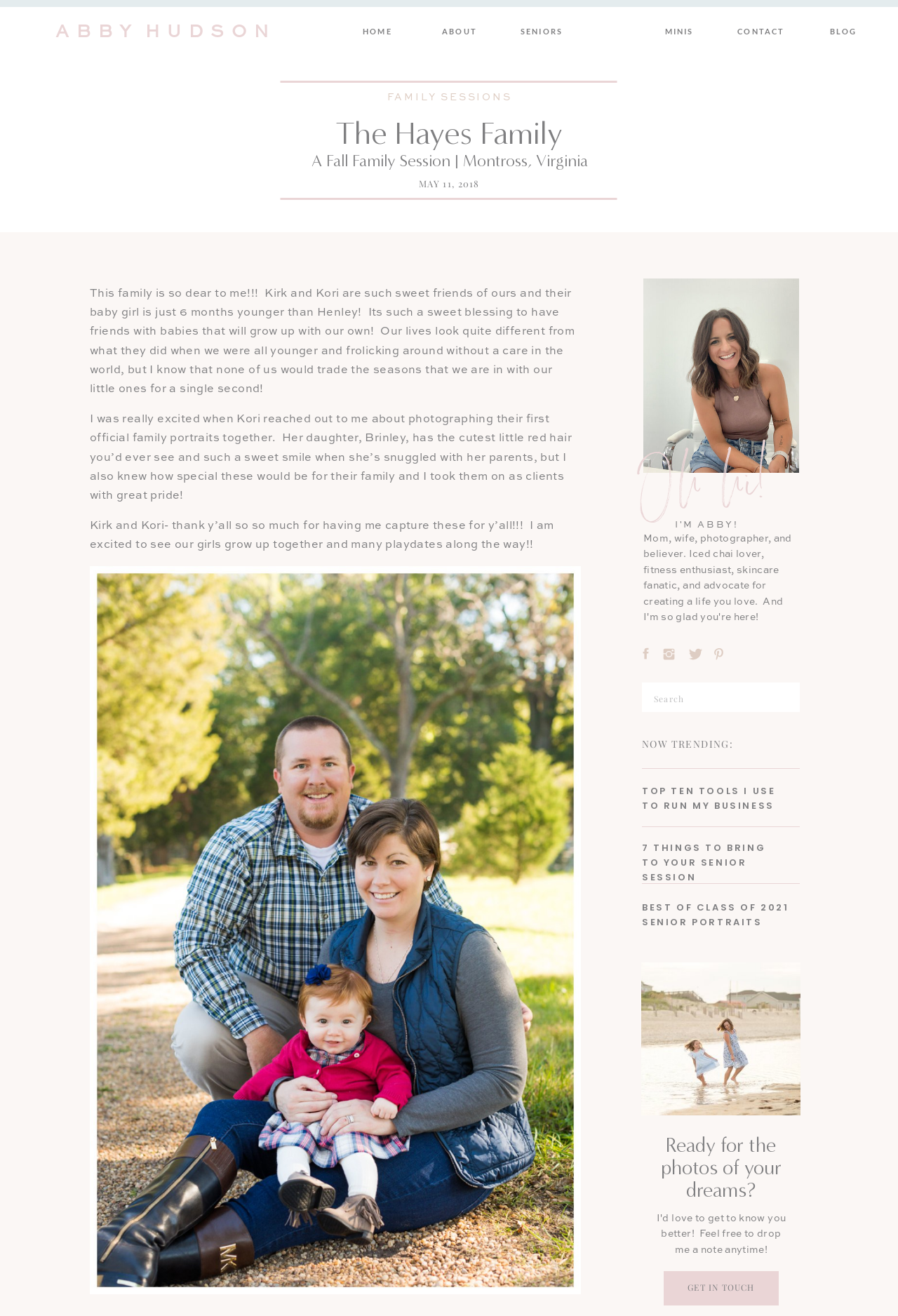Illustrate the webpage thoroughly, mentioning all important details.

The webpage is about Abby Hudson Photography LLC, specifically featuring a family session with the Hayes Family. At the top, there are five navigation links: HOME, ABOUT, MINIS, CONTACT, and BLOG, spaced evenly across the page. Below these links, the photographer's name "A B B Y H U D S O N" is prominently displayed.

The main content of the page is divided into two sections. On the left, there is a large heading "FAMILY SESSIONS" followed by a subheading "The Hayes Family A Fall Family Session | Montross, Virginia" and a date "MAY 11, 2018". Below this, there are two images, likely from the family photo shoot.

On the right side of the page, there is a section with a heading "NOW TRENDING:" followed by three links to blog posts: "BEST OF CLASS OF 2021 SENIOR PORTRAITS", "7 THINGS TO BRING TO YOUR SENIOR SESSION", and "TOP TEN TOOLS I USE TO RUN MY BUSINESS". Below these links, there are four small images, possibly thumbnails or icons.

Further down the page, there is a search bar with a label "Search for:" and a text input field. Below the search bar, there is a heading "Oh hi!" followed by a paragraph of text inviting visitors to get in touch with the photographer.

The main content of the page is a blog post about the Hayes Family photo shoot, with three paragraphs of text describing the experience and the family. The text is accompanied by several images, likely from the photo shoot.

At the very bottom of the page, there is a call-to-action link "GET IN TOUCH" encouraging visitors to contact the photographer.